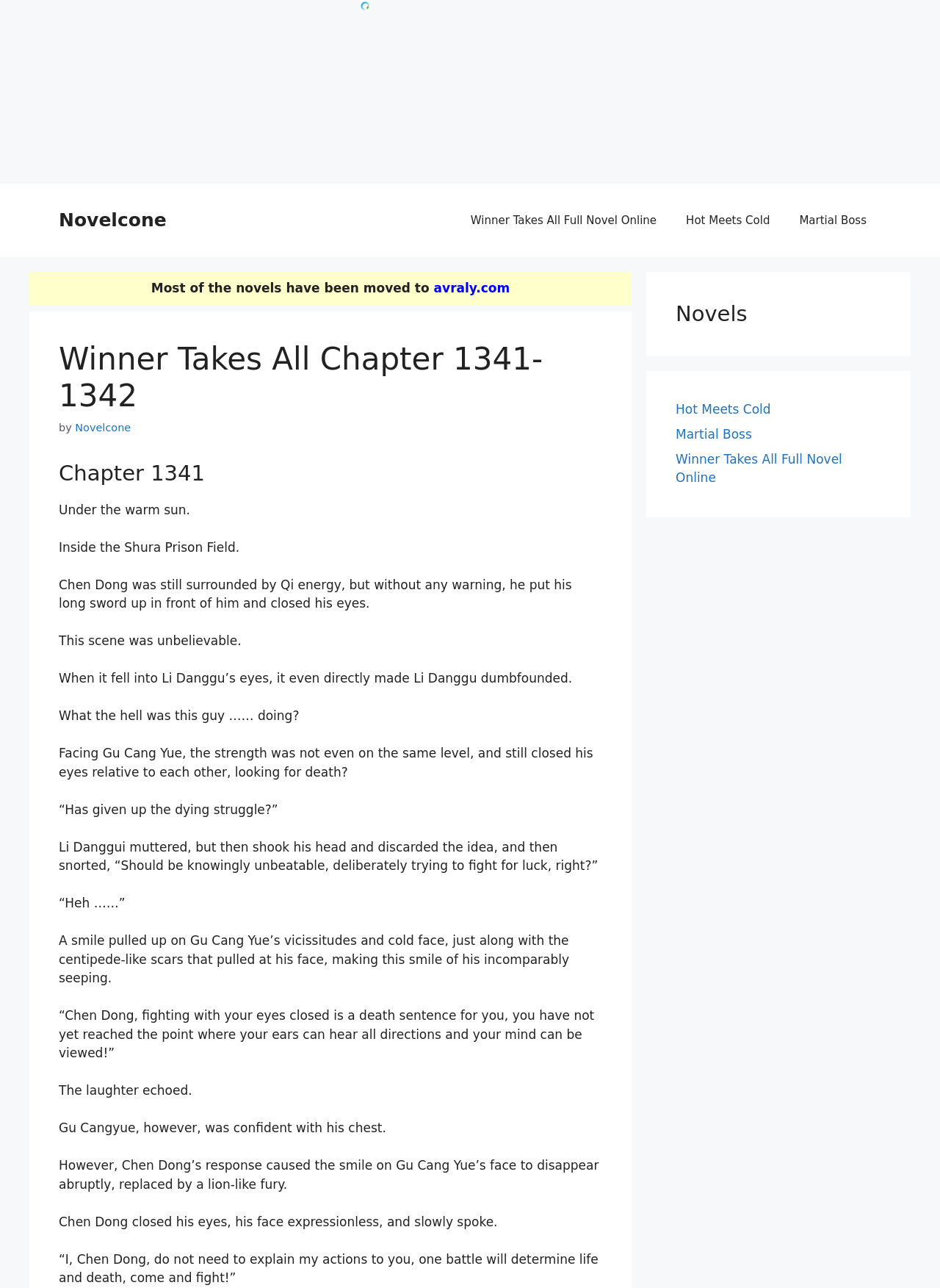Can you provide the bounding box coordinates for the element that should be clicked to implement the instruction: "Read the 'Chapter 1341' heading"?

[0.062, 0.358, 0.641, 0.378]